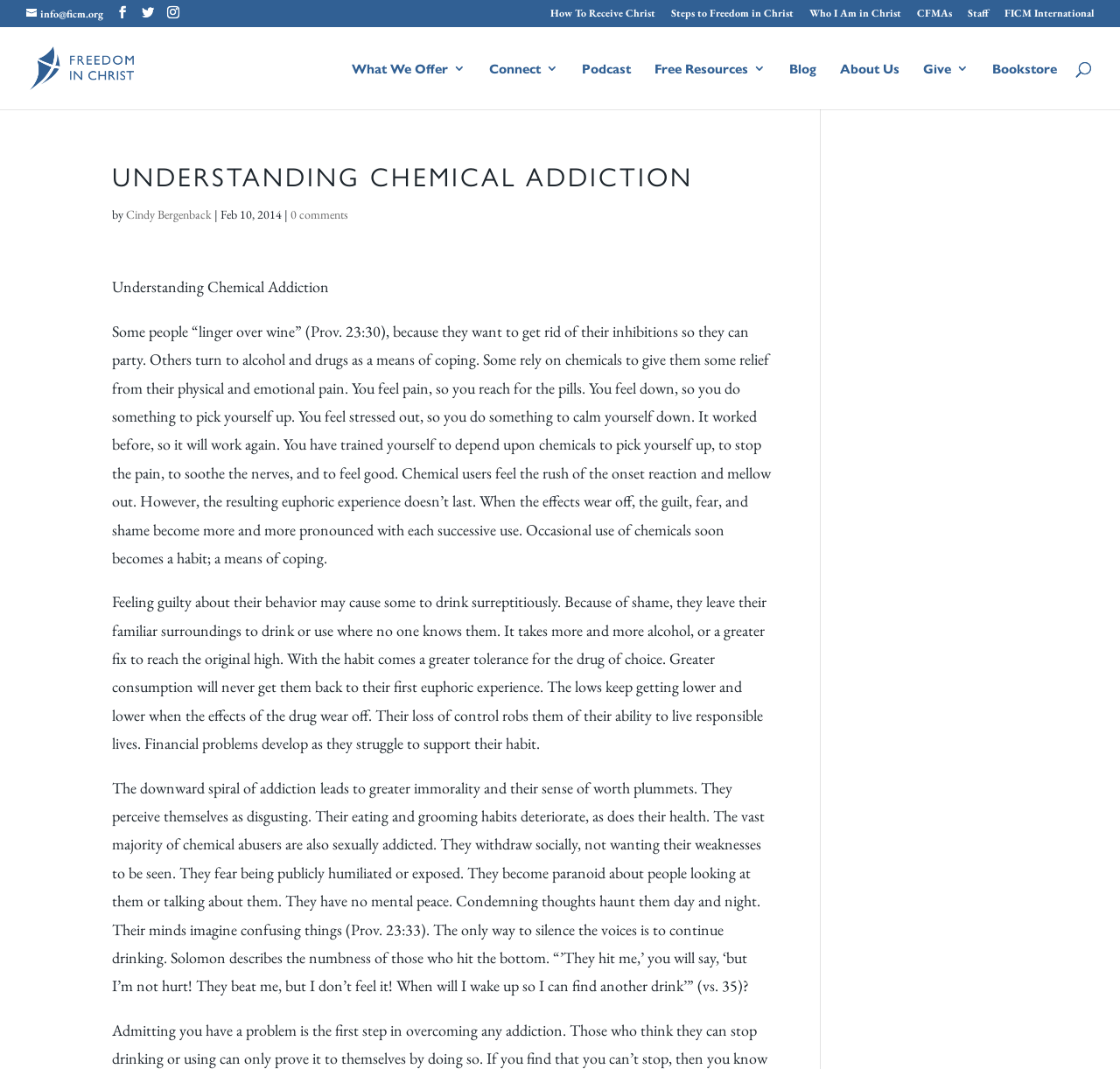Find the bounding box coordinates of the clickable area required to complete the following action: "Search for something".

[0.053, 0.025, 0.953, 0.027]